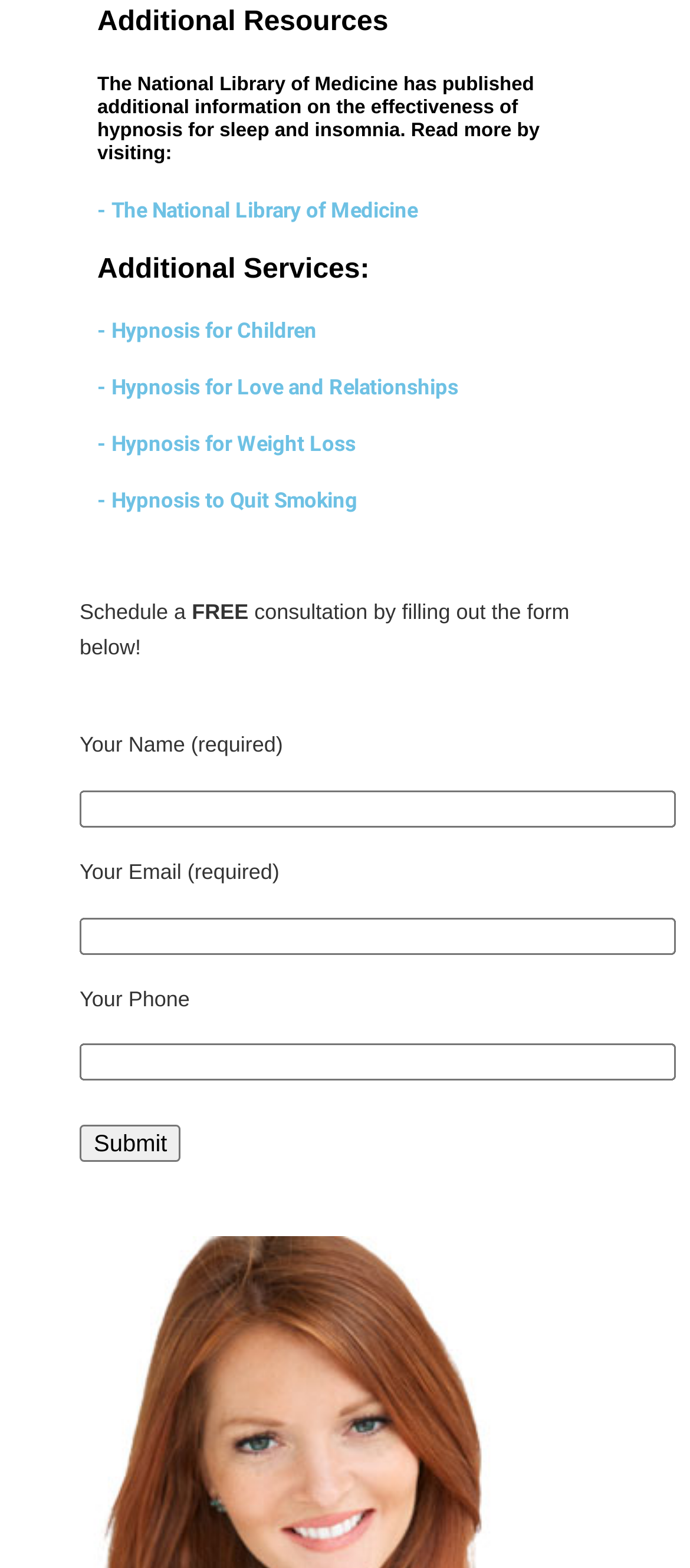What is the text of the button at the bottom of the form?
Using the image, answer in one word or phrase.

Submit